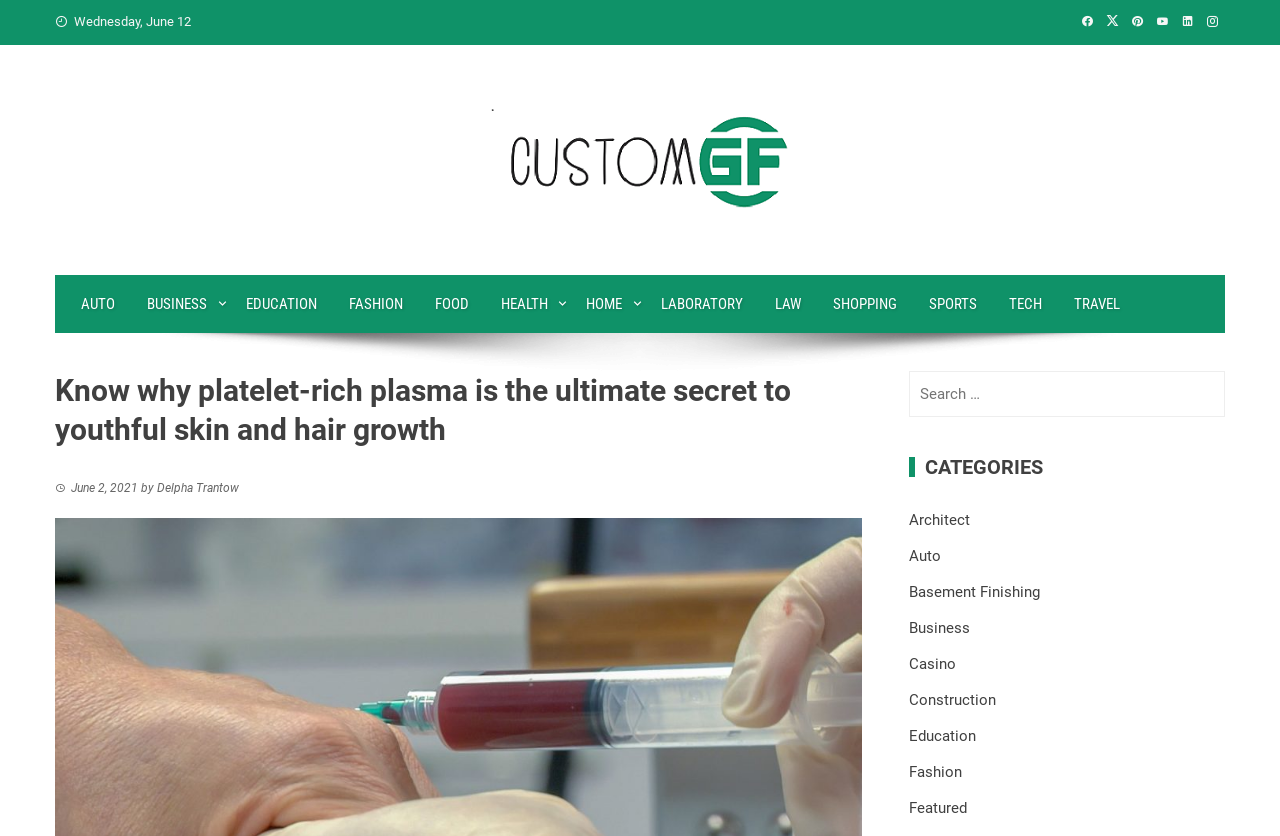How many categories are listed?
Based on the screenshot, answer the question with a single word or phrase.

15